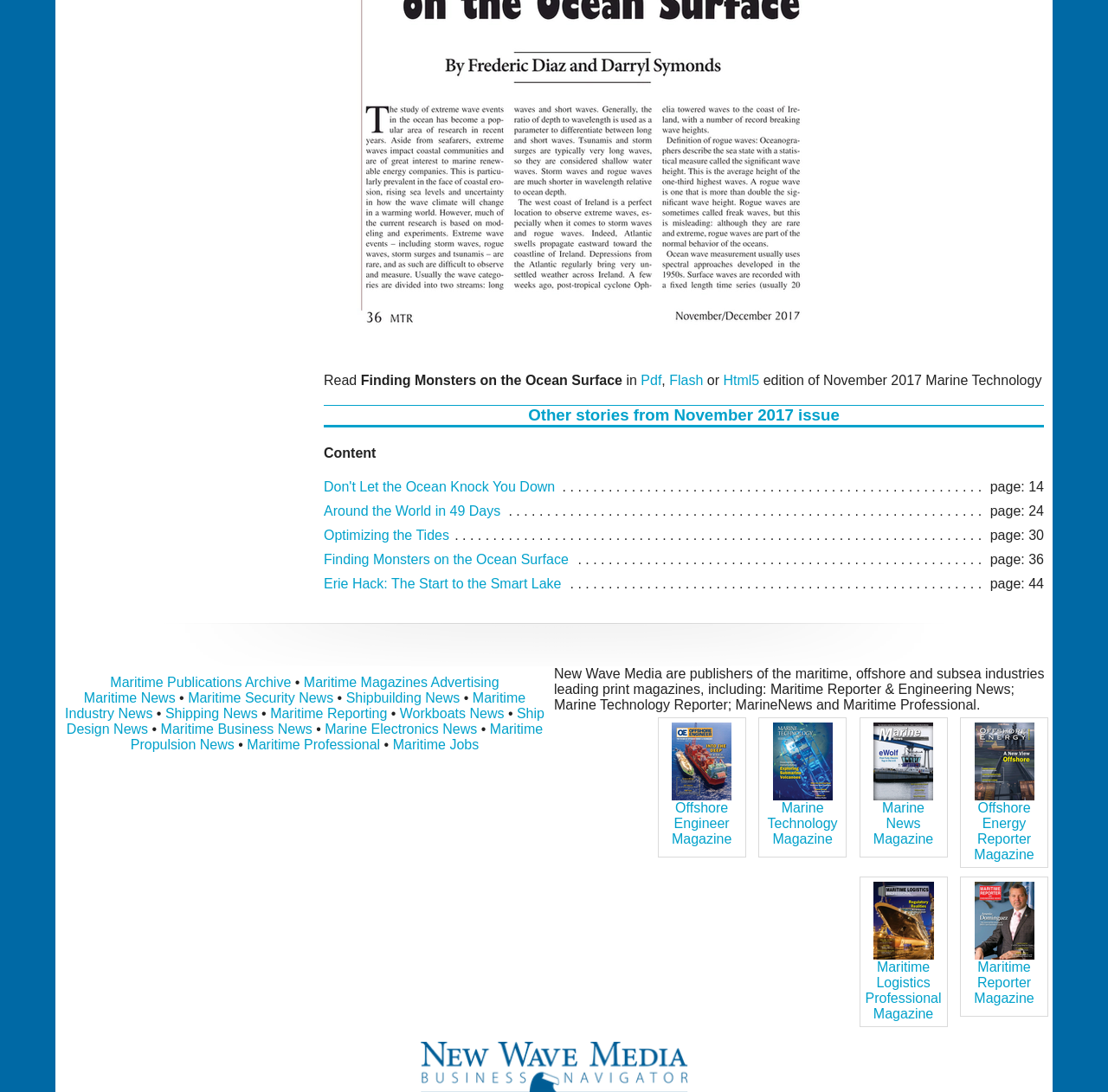Answer the question below using just one word or a short phrase: 
What is the page number of the story 'Around the World in 49 Days'?

24